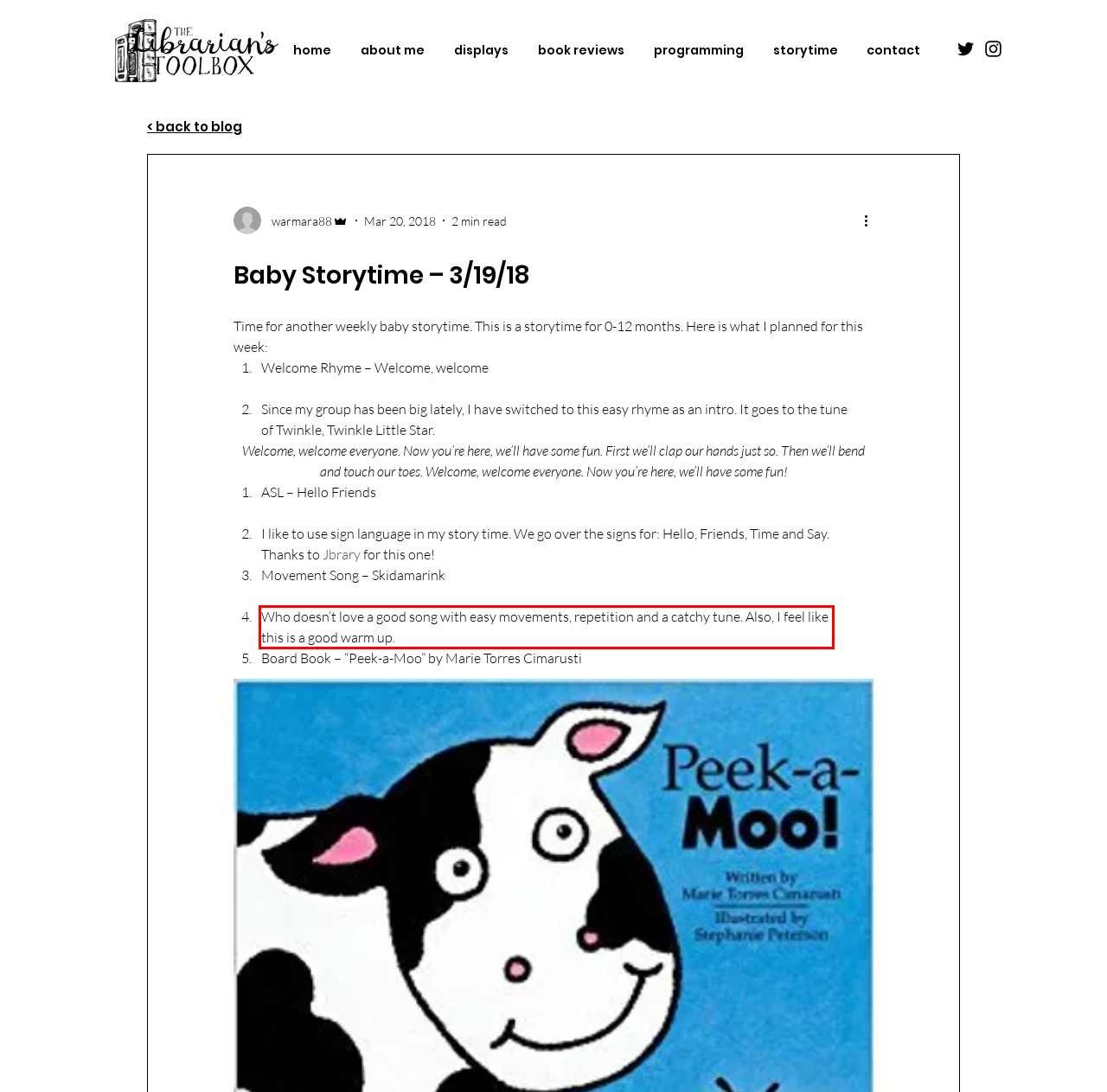There is a UI element on the webpage screenshot marked by a red bounding box. Extract and generate the text content from within this red box.

Who doesn’t love a good song with easy movements, repetition and a catchy tune. Also, I feel like this is a good warm up.